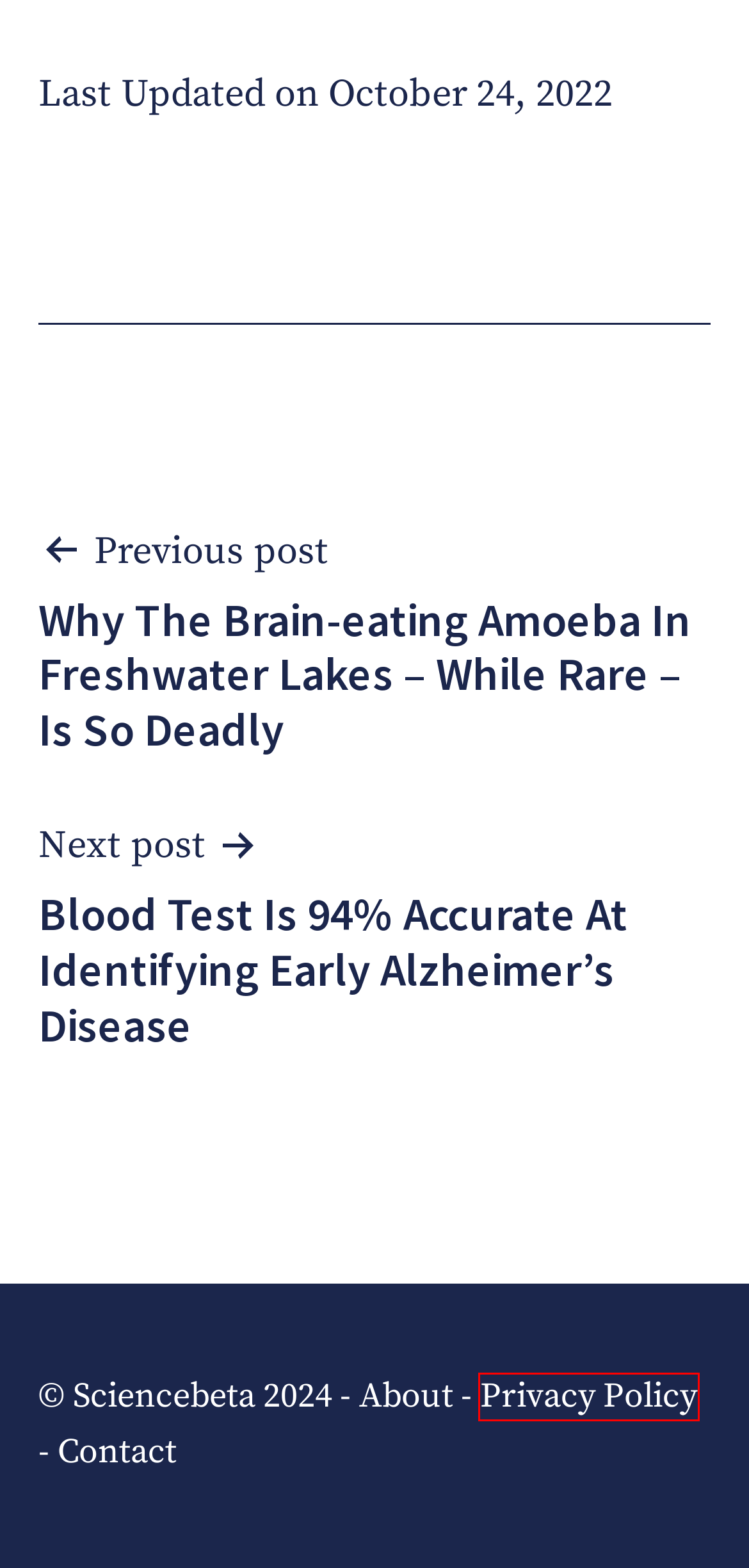You have a screenshot of a webpage with a red bounding box around an element. Choose the best matching webpage description that would appear after clicking the highlighted element. Here are the candidates:
A. About This Site - Sciencebeta
B. ScienceBeta
C. The curious case of the 1960 Nobel Prize to Burnet and Medawar - PMC
D. Privacy Policy - ScienceBeta
E. Genomic Mismatch May Explain Why Some Kidney Transplants Fail - Sciencebeta
F. Contact - ScienceBeta
G. Blood Test Is 94% Accurate At Identifying Early Alzheimer's Disease - Sciencebeta
H. What Are Clinical Trials? - Sciencebeta

D